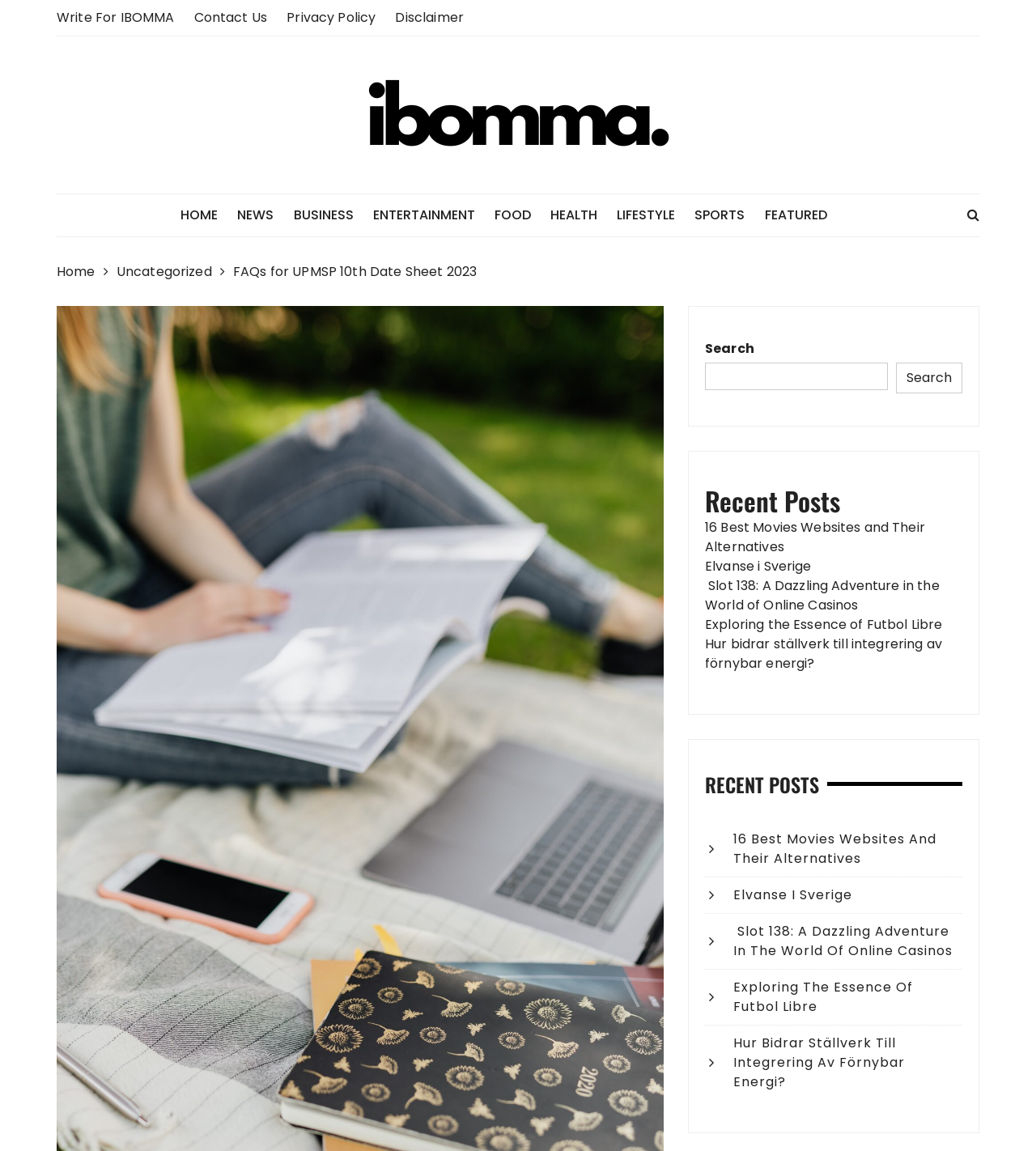Using the information from the screenshot, answer the following question thoroughly:
What is the name of the website?

I determined the answer by looking at the top-left corner of the webpage, where the logo 'IBOMMA' is displayed, indicating that it is the name of the website.